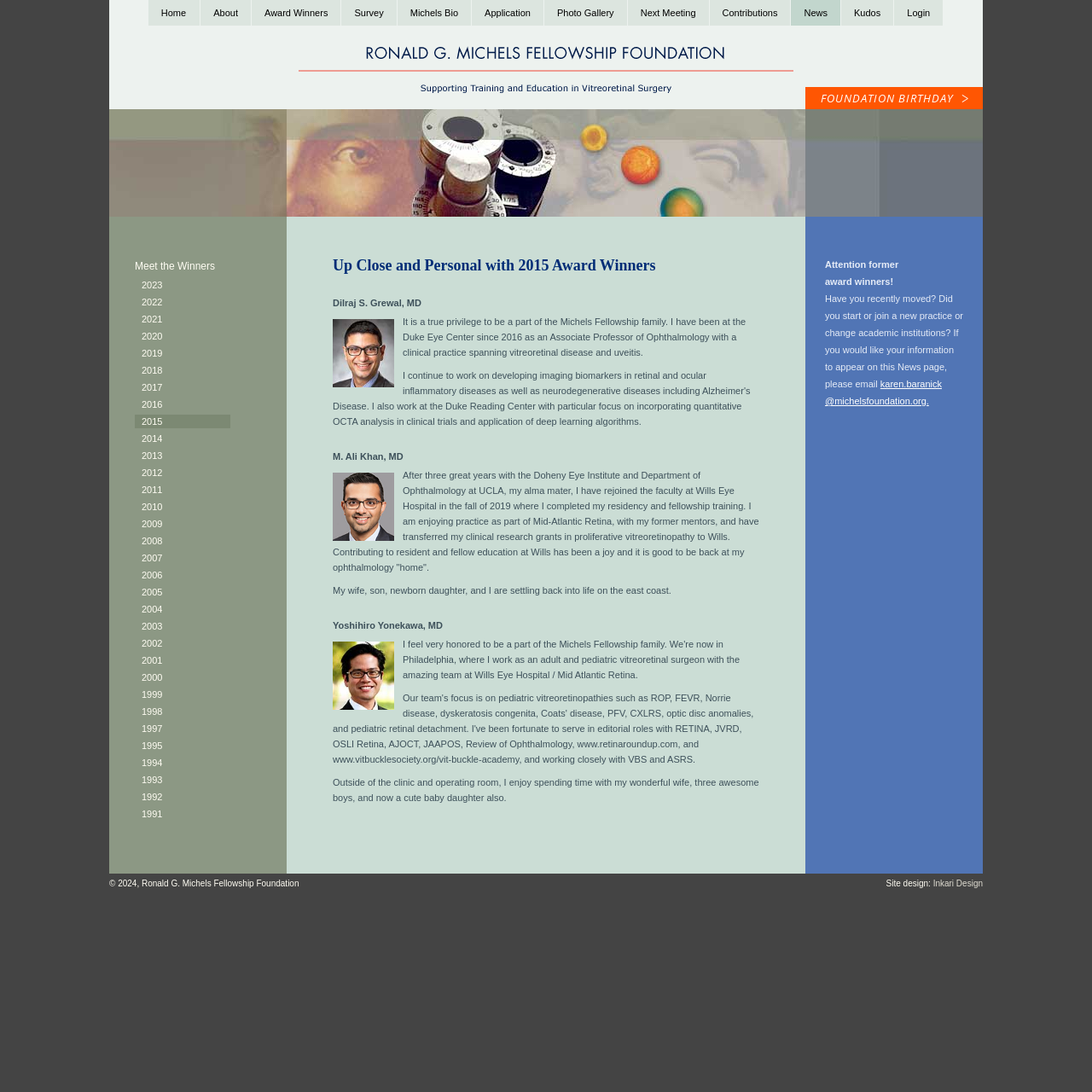Examine the image and give a thorough answer to the following question:
What is the email address to contact for updating information?

The email address to contact for updating information can be found in the link element with the text 'karen.baranick@michelsfoundation.org' in the section asking former award winners to update their information.